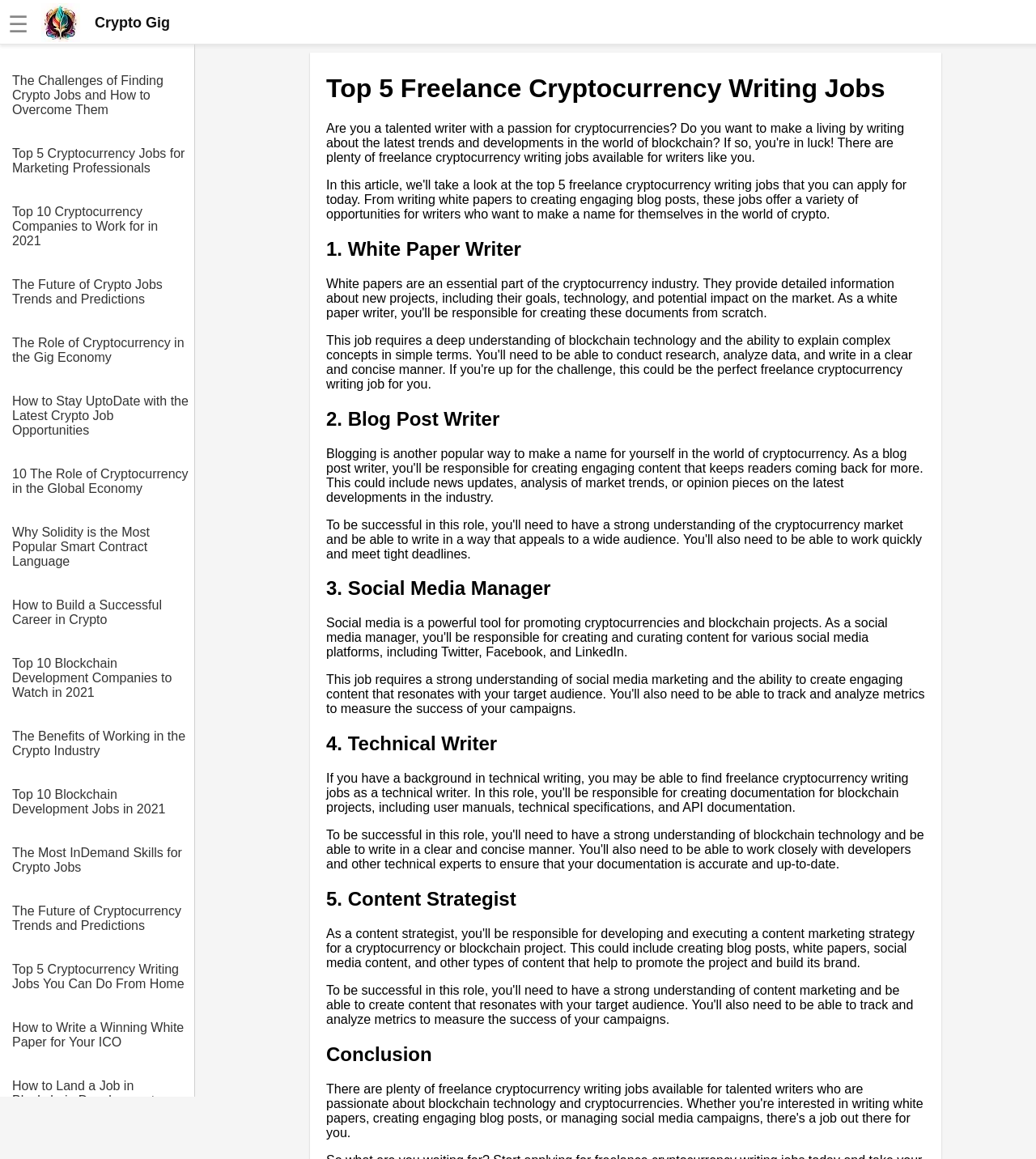Please identify the primary heading of the webpage and give its text content.

Top 5 Freelance Cryptocurrency Writing Jobs